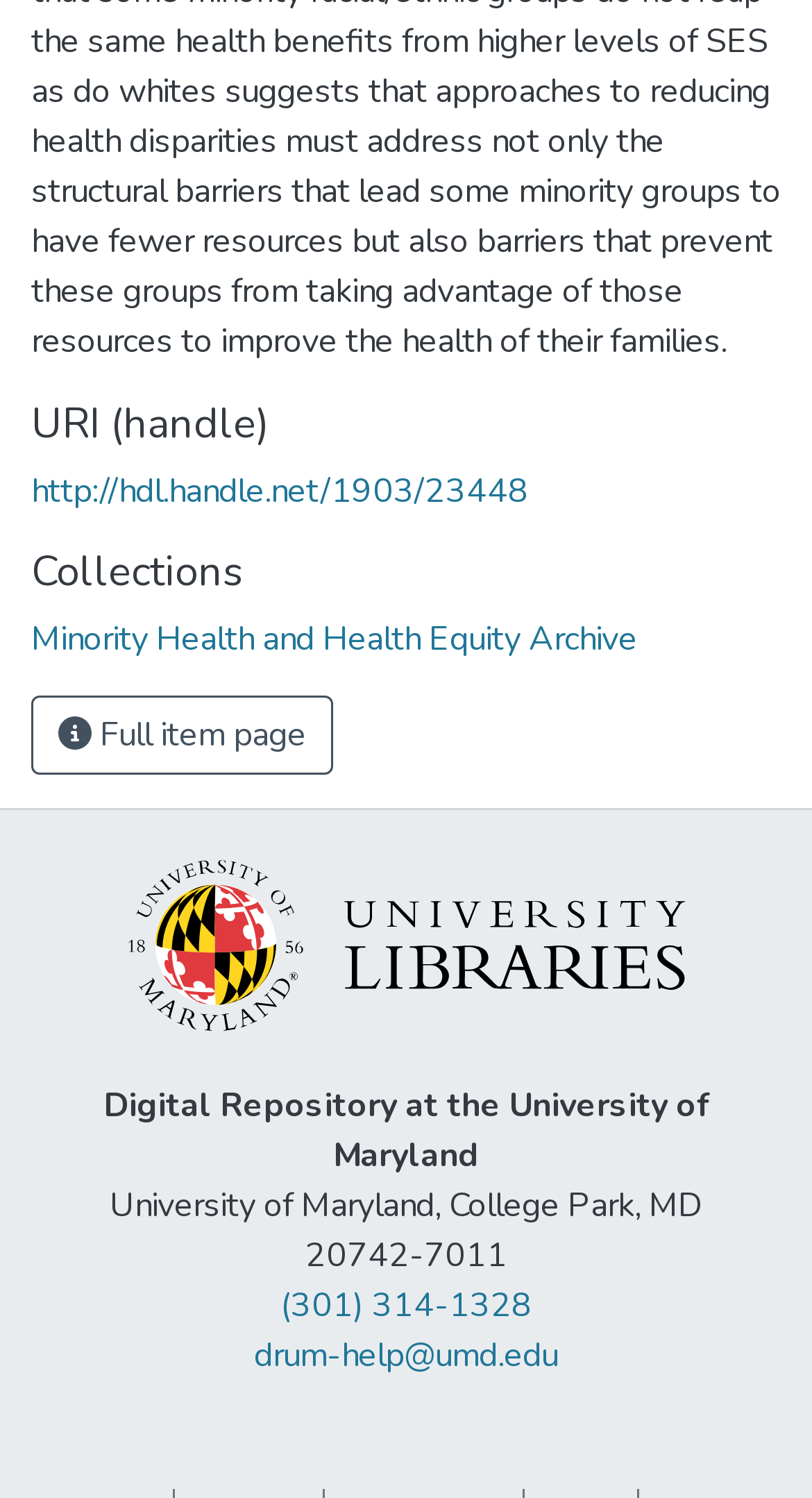Find the bounding box of the web element that fits this description: "Down to Earth PowerPoint".

None